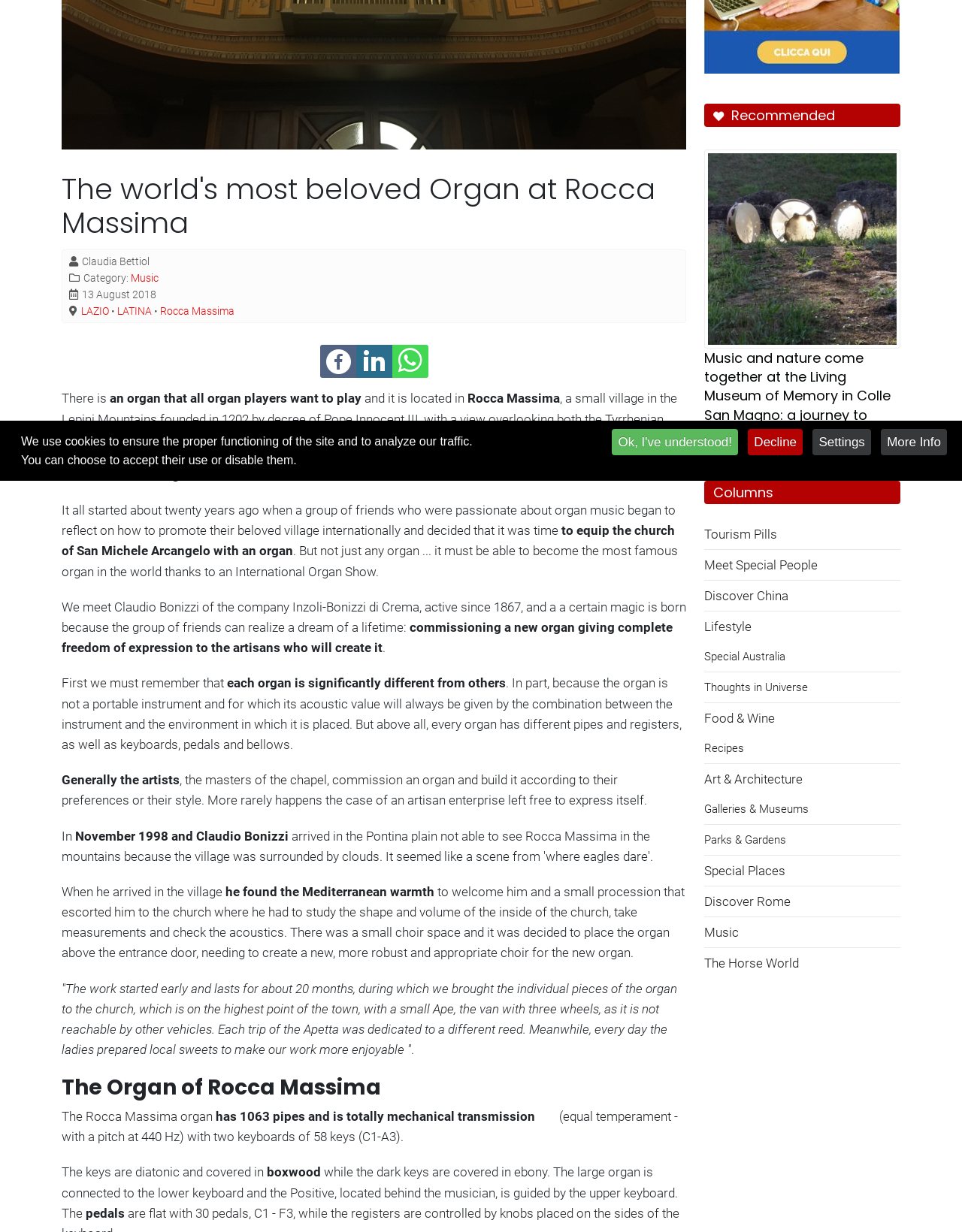Calculate the bounding box coordinates for the UI element based on the following description: "Meet Special People". Ensure the coordinates are four float numbers between 0 and 1, i.e., [left, top, right, bottom].

[0.732, 0.446, 0.936, 0.471]